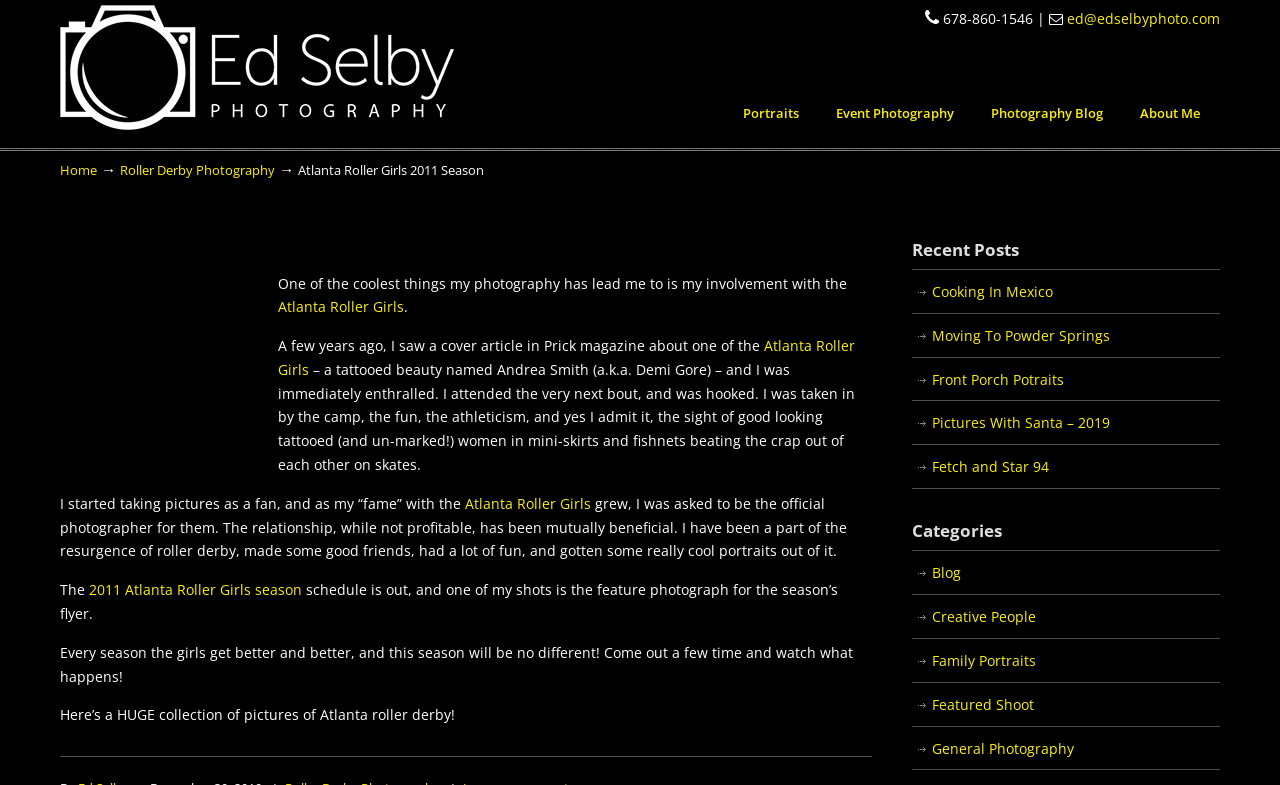Give an in-depth explanation of the webpage layout and content.

The webpage is about Ed Selby's photography, specifically his work with the Atlanta Roller Girls in 2011. At the top, there is a navigation menu with links to "Home", "Roller Derby Photography", and "About Me". Below this, there is a large image of the Atlanta Roller Girls 2011 Season, accompanied by a descriptive text about Ed's involvement with the team and his experience as their official photographer.

To the left of the image, there is a section with contact information, including a phone number and email address. Above this, there is a link to "Photography By Ed Selby". On the right side of the page, there are several links to other sections of the website, including "Portraits", "Event Photography", "Photography Blog", and "About Me".

Further down the page, there is a section with a heading "Recent Posts", which lists several links to blog posts, including "Cooking In Mexico", "Moving To Powder Springs", and "Pictures With Santa – 2019". Below this, there is a section with a heading "Categories", which lists links to categories such as "Blog", "Creative People", and "Family Portraits".

Throughout the page, there are several images and links to Ed's photography work, including a large collection of pictures of Atlanta roller derby. The overall layout is organized, with clear headings and concise text, making it easy to navigate and find specific information.